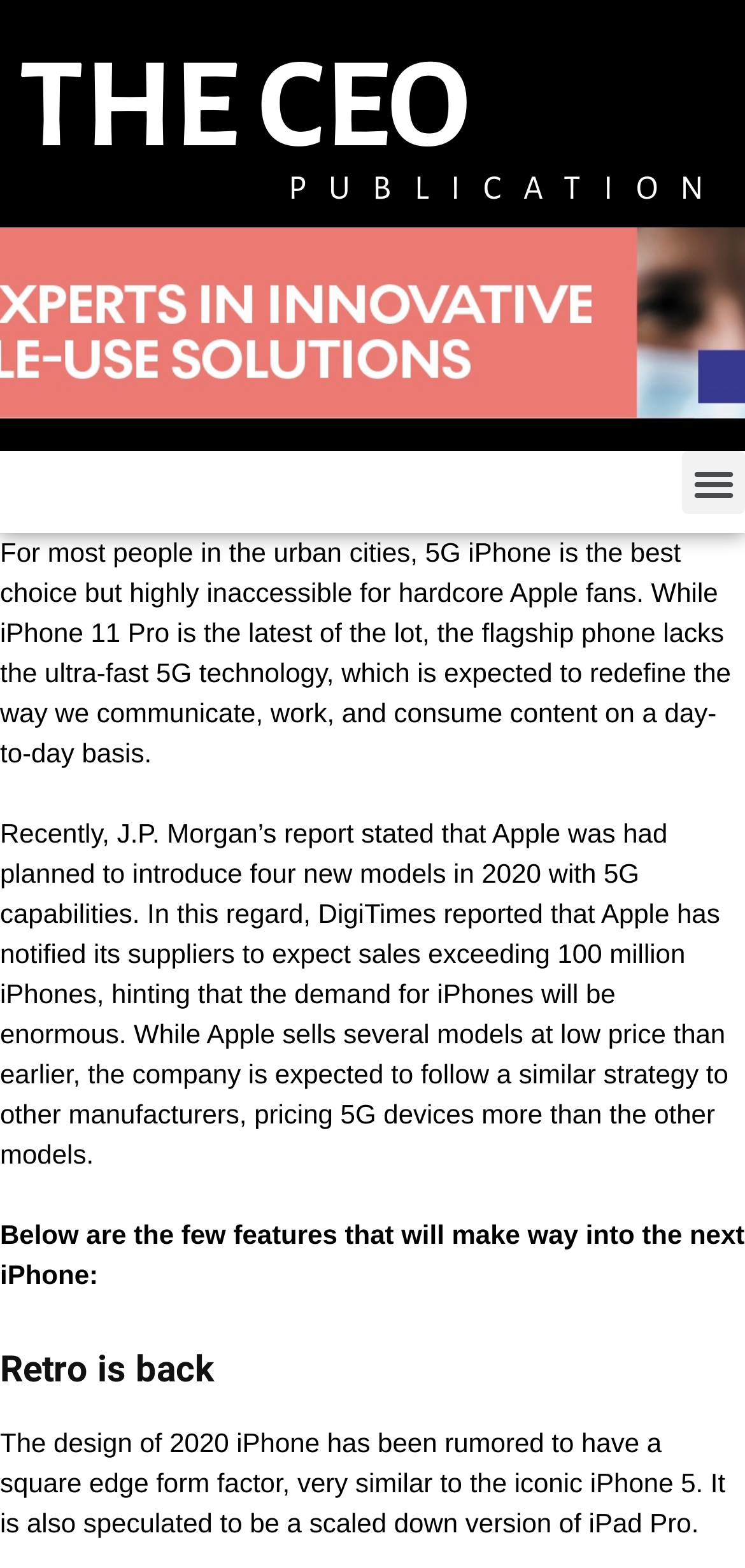Refer to the image and provide a thorough answer to this question:
What is the expected price strategy for 5G iPhones?

The article mentions that Apple is expected to follow a similar strategy to other manufacturers, pricing 5G devices more than the other models, indicating that 5G iPhones will be priced higher than non-5G models.